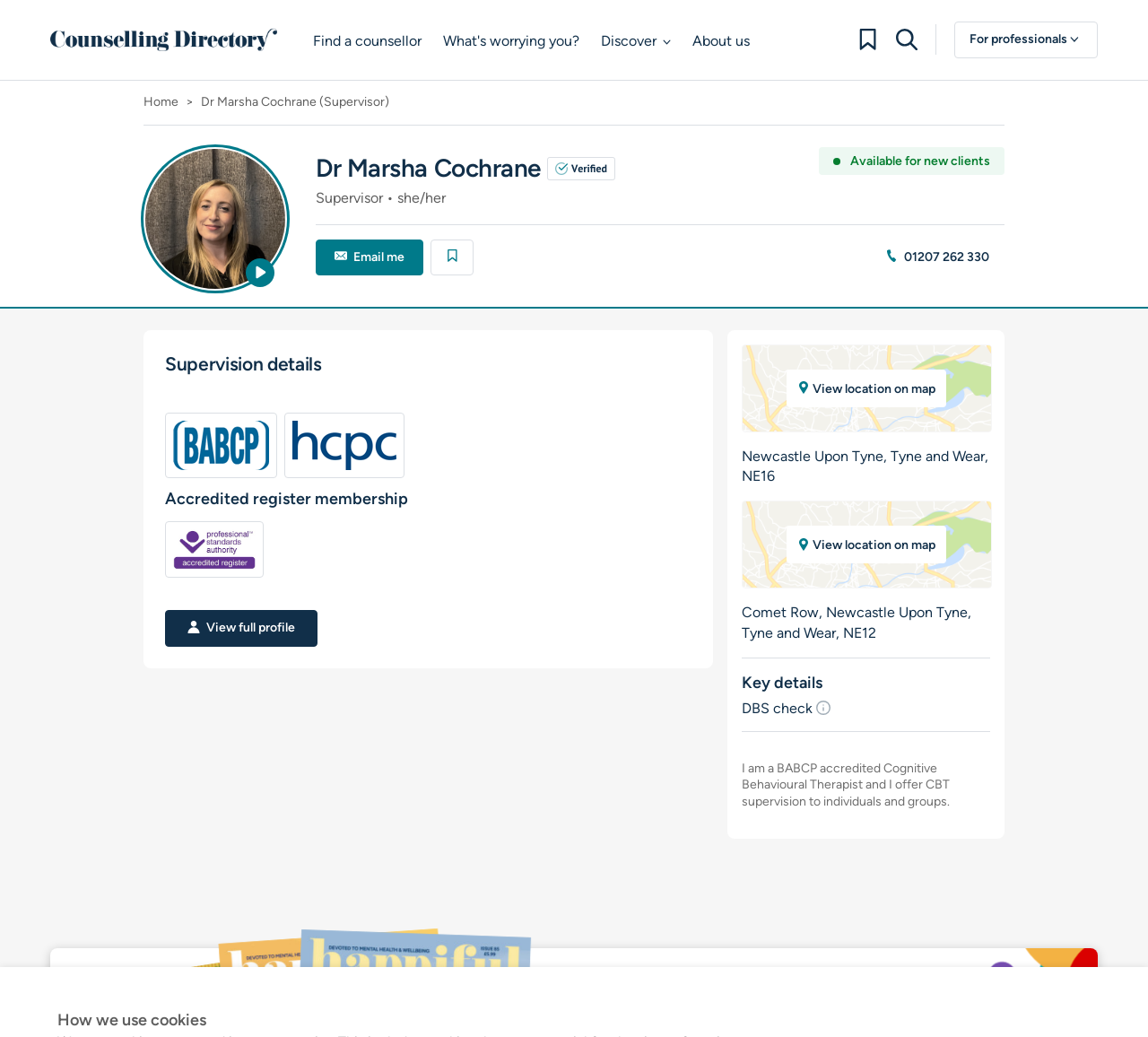Please provide a detailed answer to the question below by examining the image:
What type of therapy does Dr Marsha Cochrane offer?

Dr Marsha Cochrane offers Cognitive Behavioural Therapy (CBT) supervision to individuals and groups, as indicated by the text 'I am a BABCP accredited Cognitive Behavioural Therapist and I offer CBT supervision to individuals and groups'.